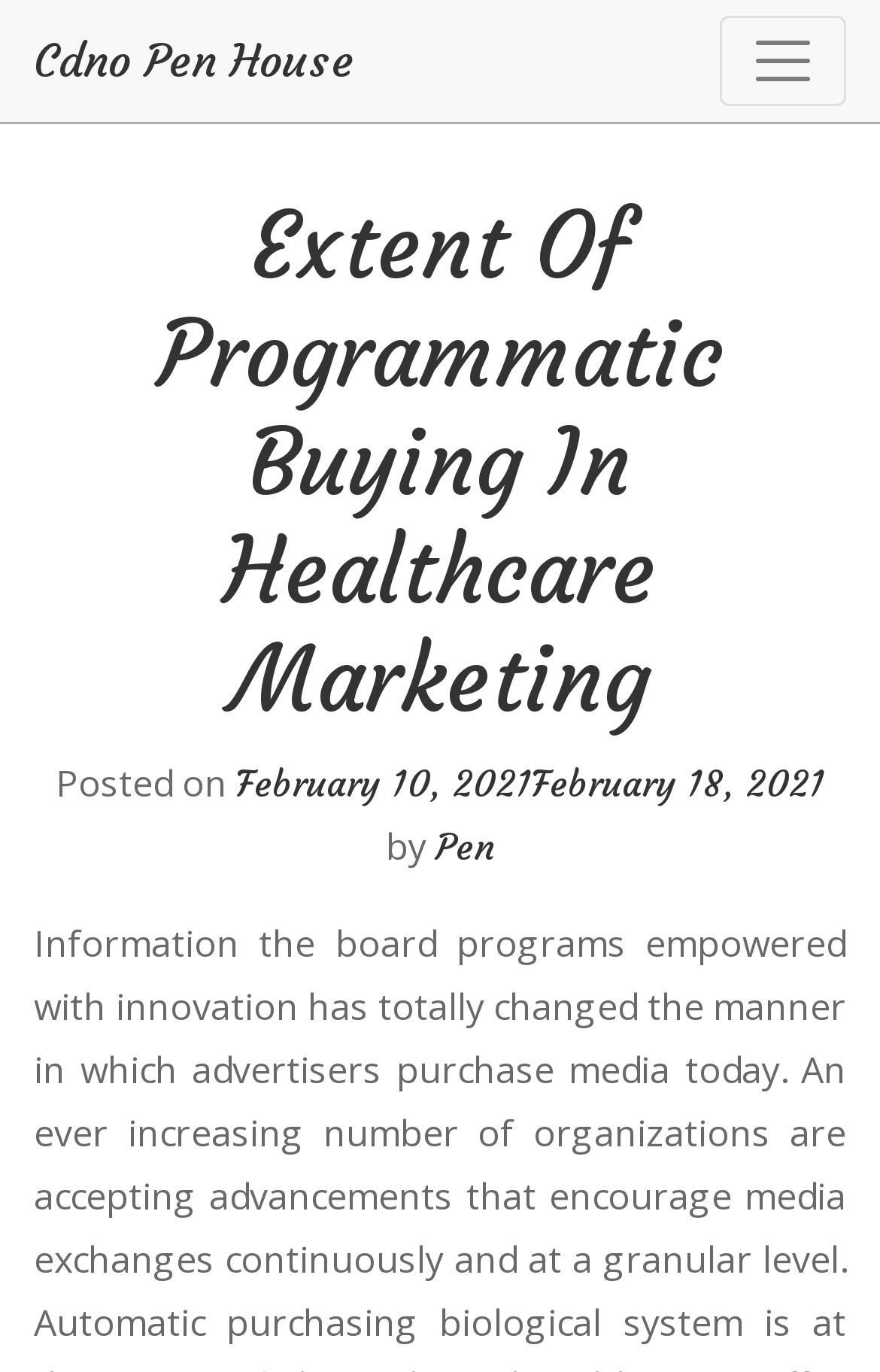Given the element description Pen, specify the bounding box coordinates of the corresponding UI element in the format (top-left x, top-left y, bottom-right x, bottom-right y). All values must be between 0 and 1.

[0.495, 0.601, 0.562, 0.634]